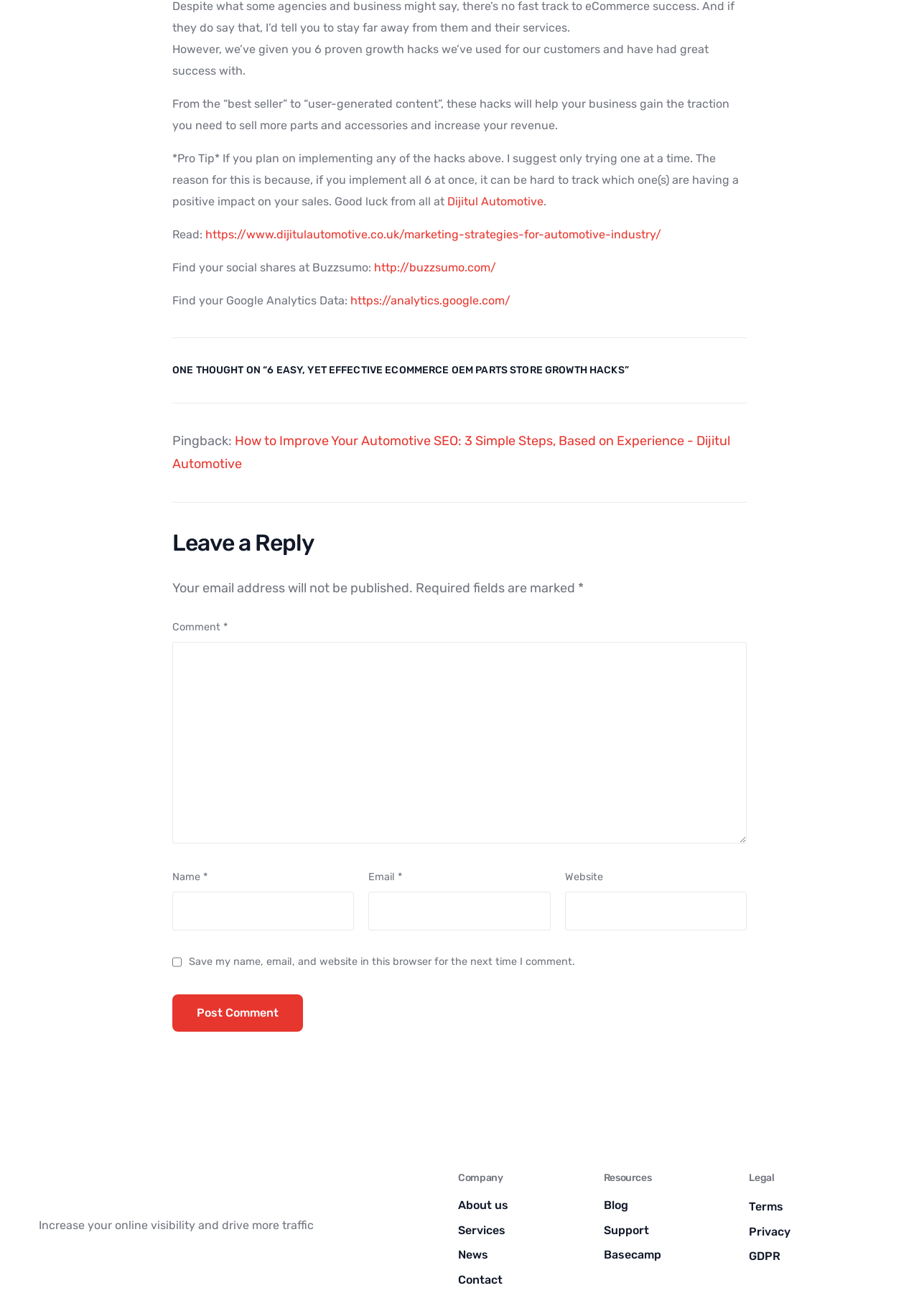What is the link to the company's about page?
Based on the image, respond with a single word or phrase.

About us